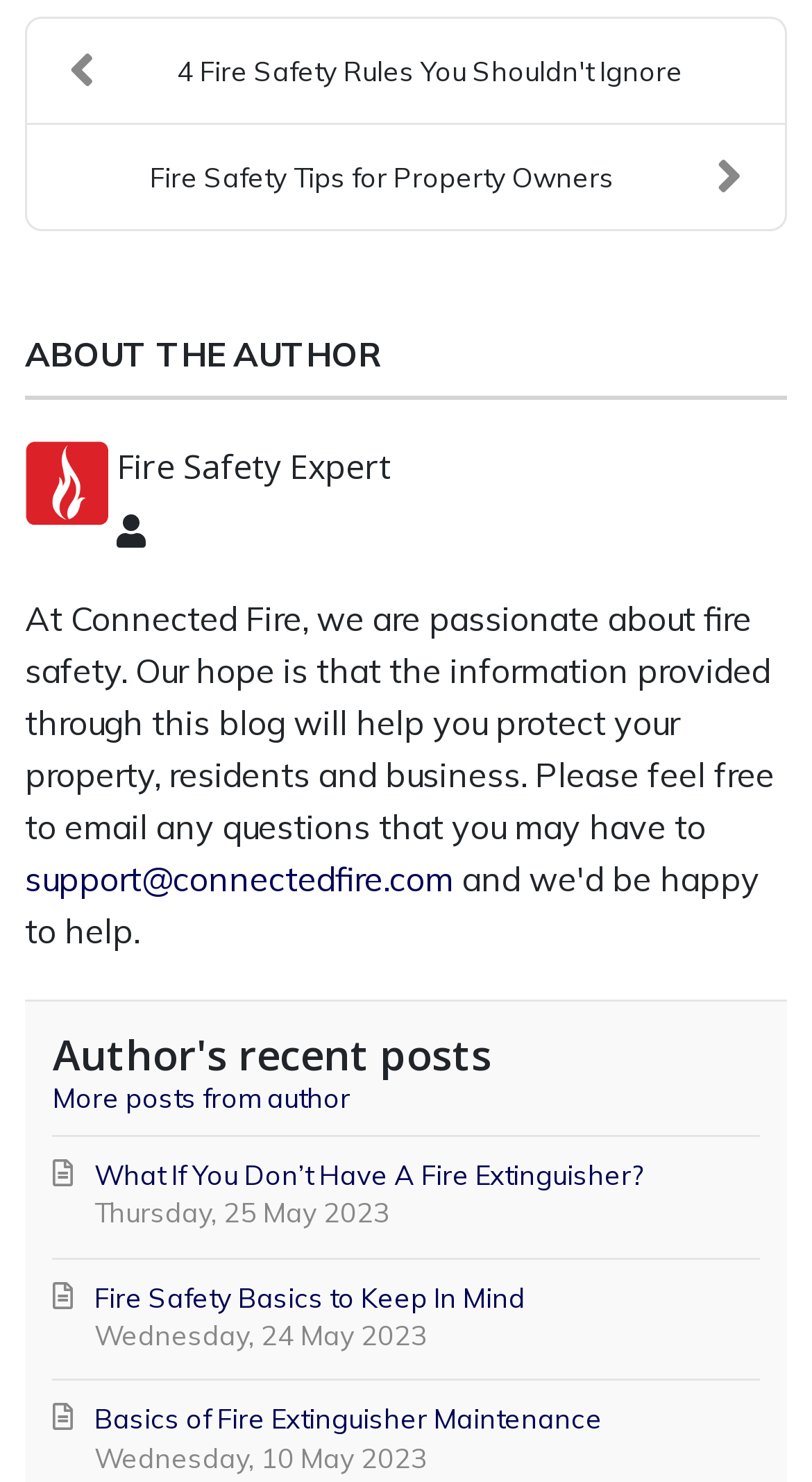Given the element description support@connectedfire.com, specify the bounding box coordinates of the corresponding UI element in the format (top-left x, top-left y, bottom-right x, bottom-right y). All values must be between 0 and 1.

[0.031, 0.579, 0.559, 0.607]